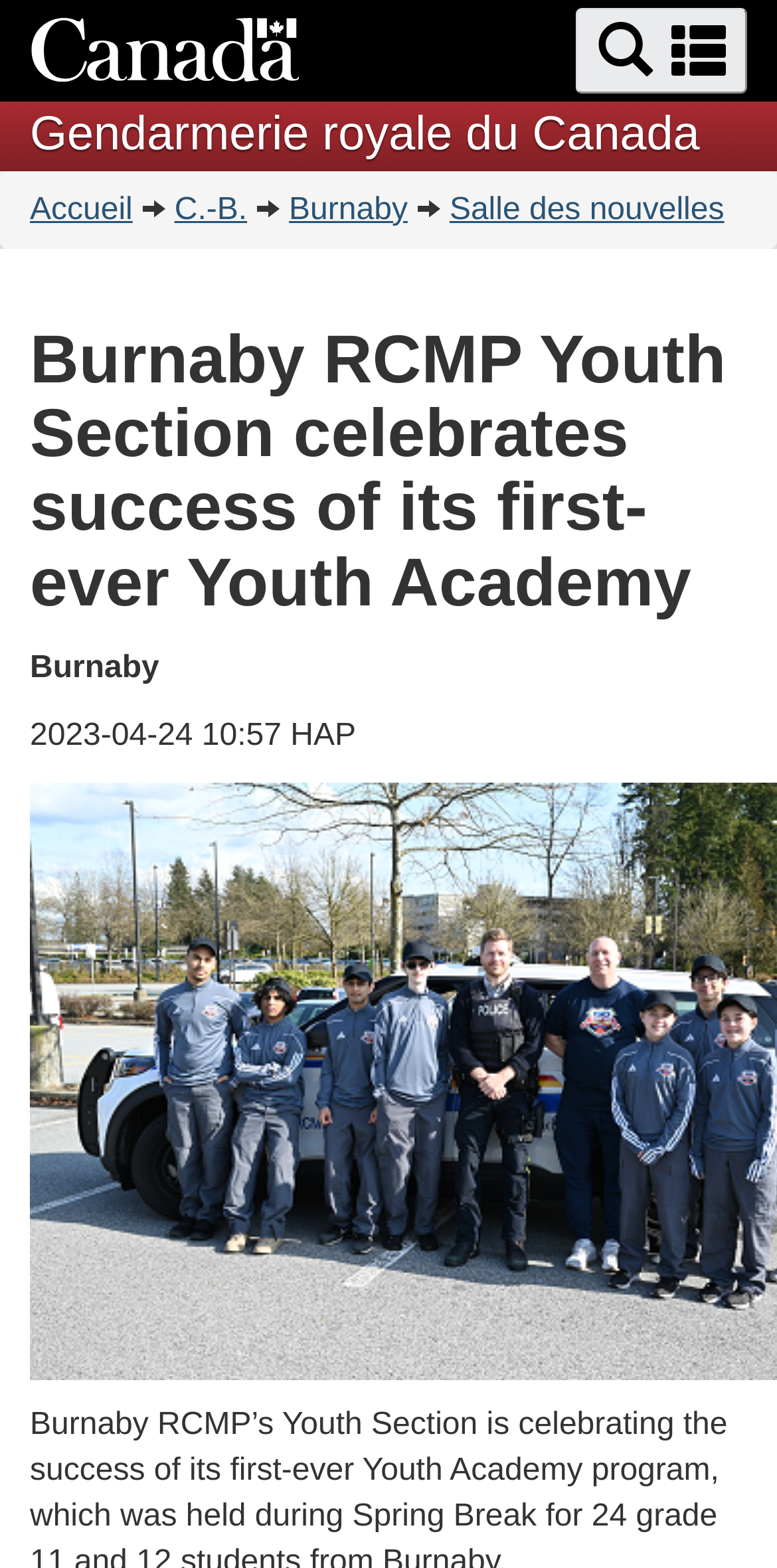From the webpage screenshot, predict the bounding box coordinates (top-left x, top-left y, bottom-right x, bottom-right y) for the UI element described here: Search and menus

[0.741, 0.005, 0.962, 0.06]